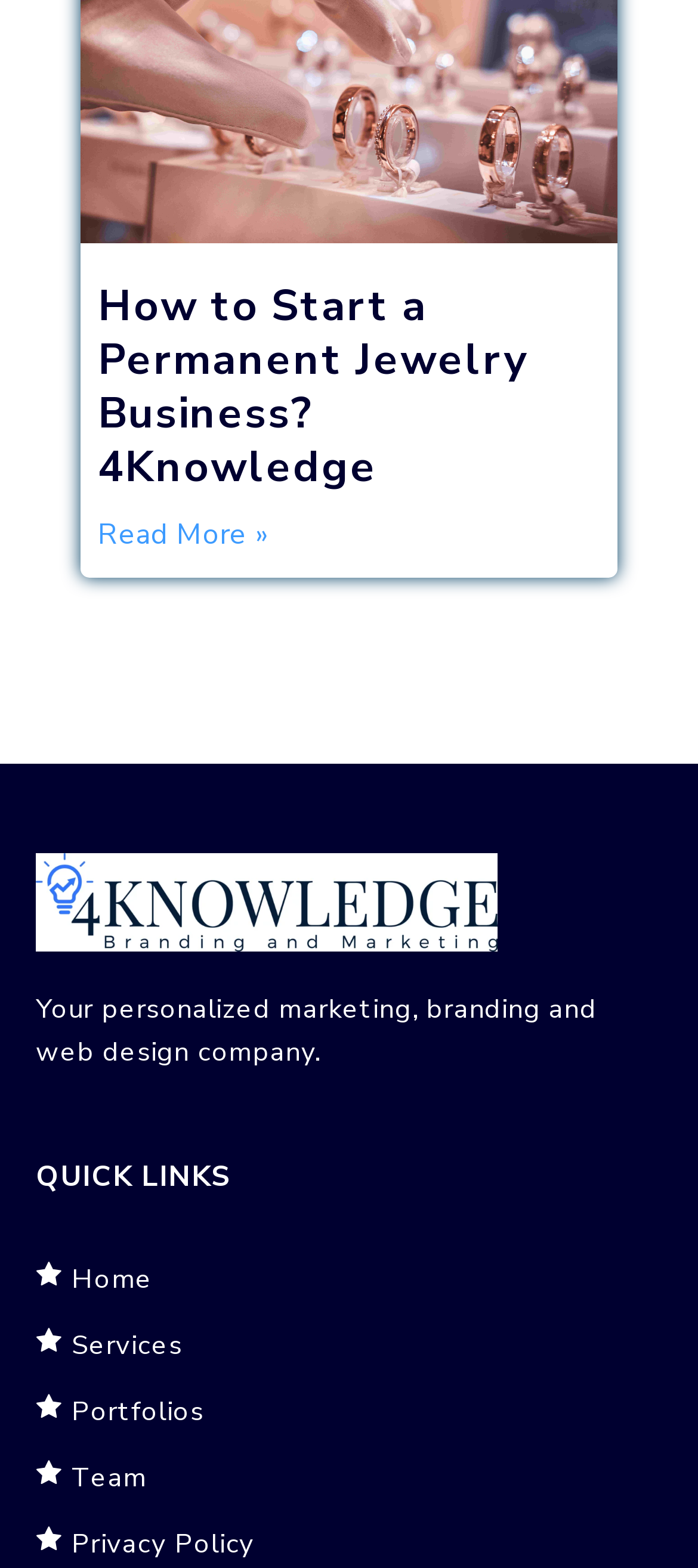Specify the bounding box coordinates of the region I need to click to perform the following instruction: "Check the 'Privacy Policy'". The coordinates must be four float numbers in the range of 0 to 1, i.e., [left, top, right, bottom].

[0.103, 0.973, 0.365, 0.996]